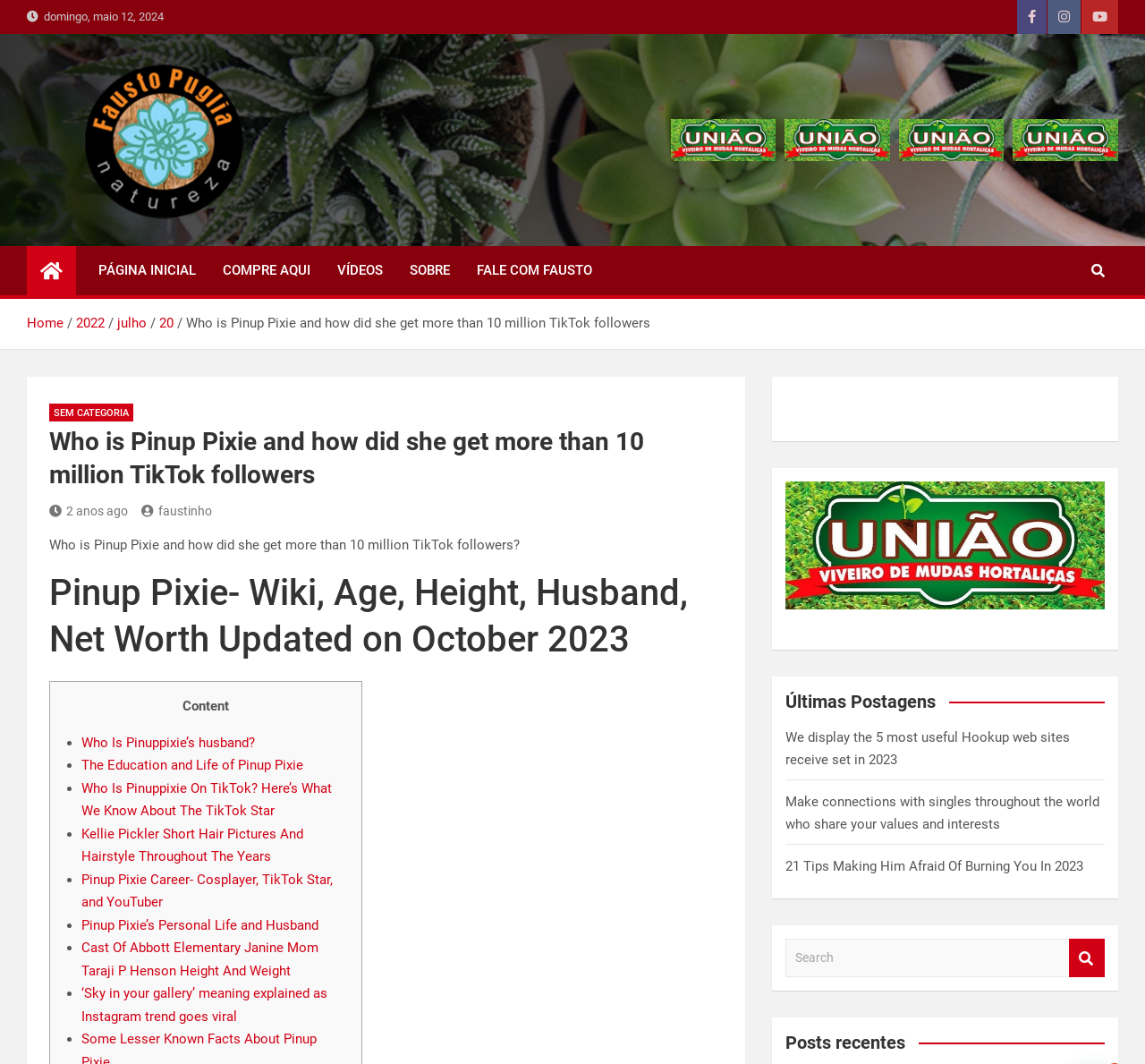Locate the bounding box coordinates of the area to click to fulfill this instruction: "Read about 'Timezone'". The bounding box should be presented as four float numbers between 0 and 1, in the order [left, top, right, bottom].

None